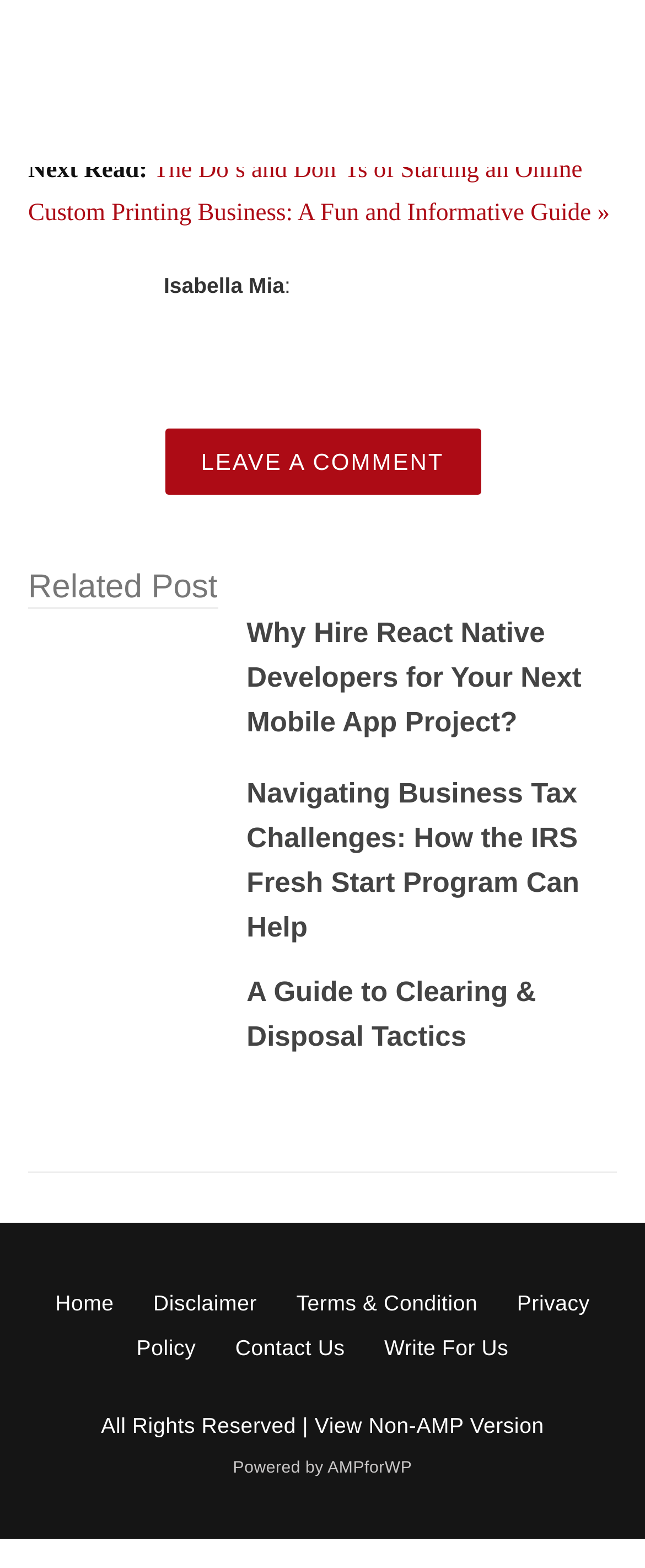Please identify the bounding box coordinates of the element I should click to complete this instruction: 'Read about designing a safe and welcoming nursery'. The coordinates should be given as four float numbers between 0 and 1, like this: [left, top, right, bottom].

None